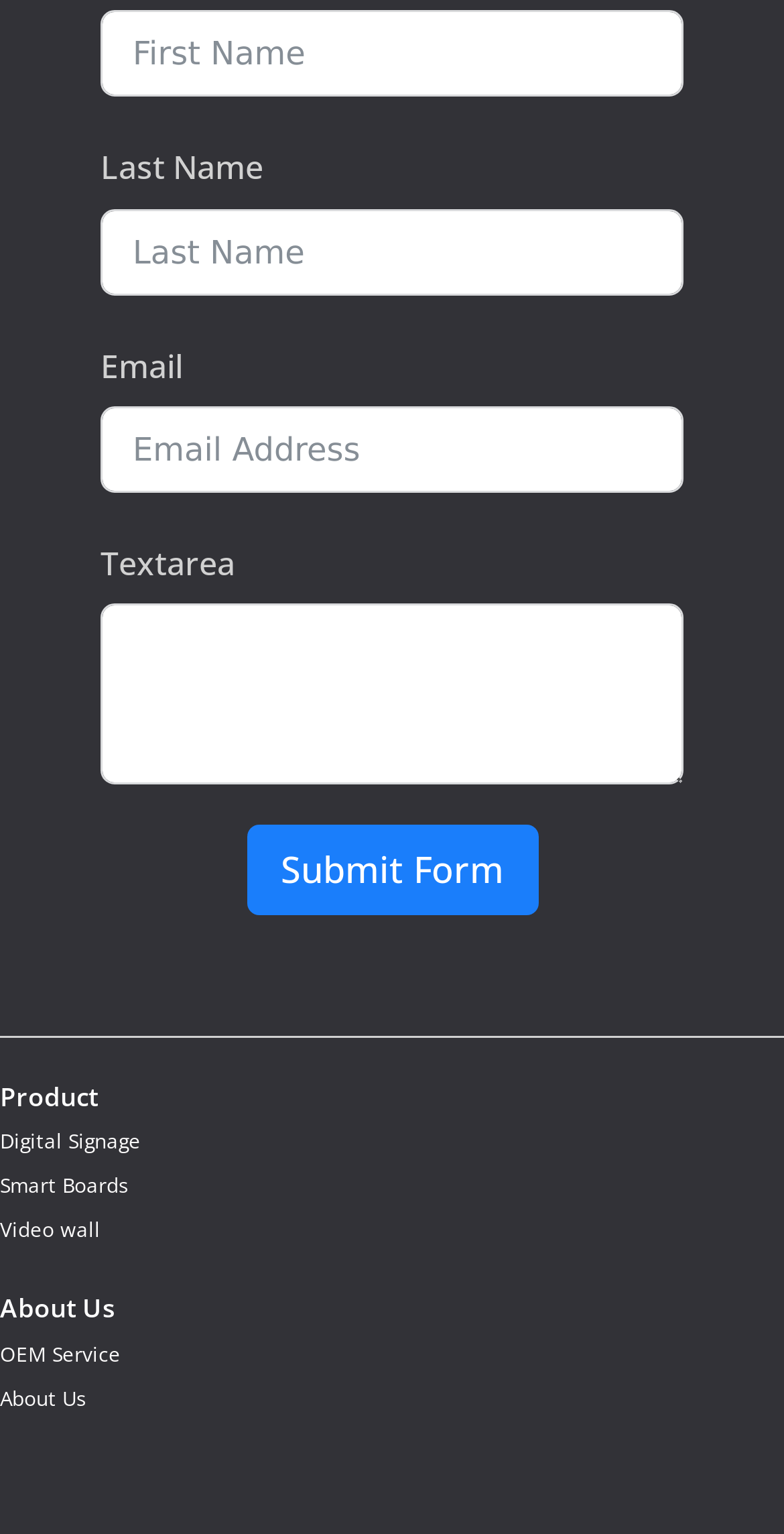Please respond in a single word or phrase: 
How many input fields are there?

5